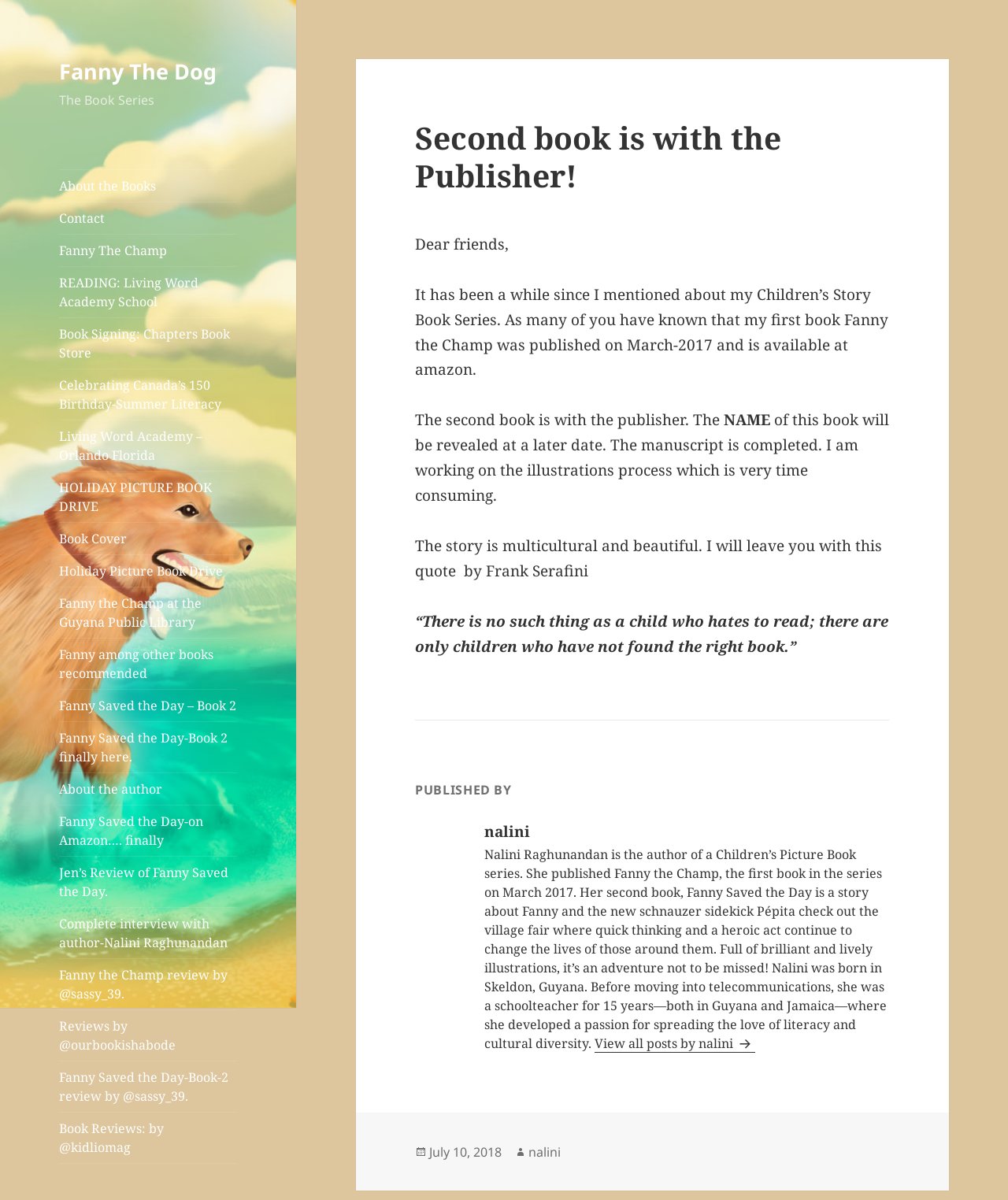Locate the bounding box coordinates of the area where you should click to accomplish the instruction: "Click on 'About the Books'".

[0.059, 0.141, 0.235, 0.168]